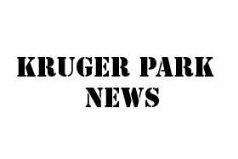Offer an in-depth description of the image.

The image displays the title "Kruger Park News," rendered in bold, capital letters. This visually striking text likely serves as a header or focal point for announcements or articles related to the Kruger National Park. Positioned prominently, it emphasizes the importance of the content pertaining to tourism and service excellence within South Africa's renowned wildlife reserve. The aesthetic choice of typography suggests a formal and informative tone, suitable for conveying newsworthy updates concerning the park and its attractions. The overall presentation aligns with the theme of honoring exceptional service in the tourism industry, celebrating award-winning establishments and individuals contributing to a remarkable visitor experience.